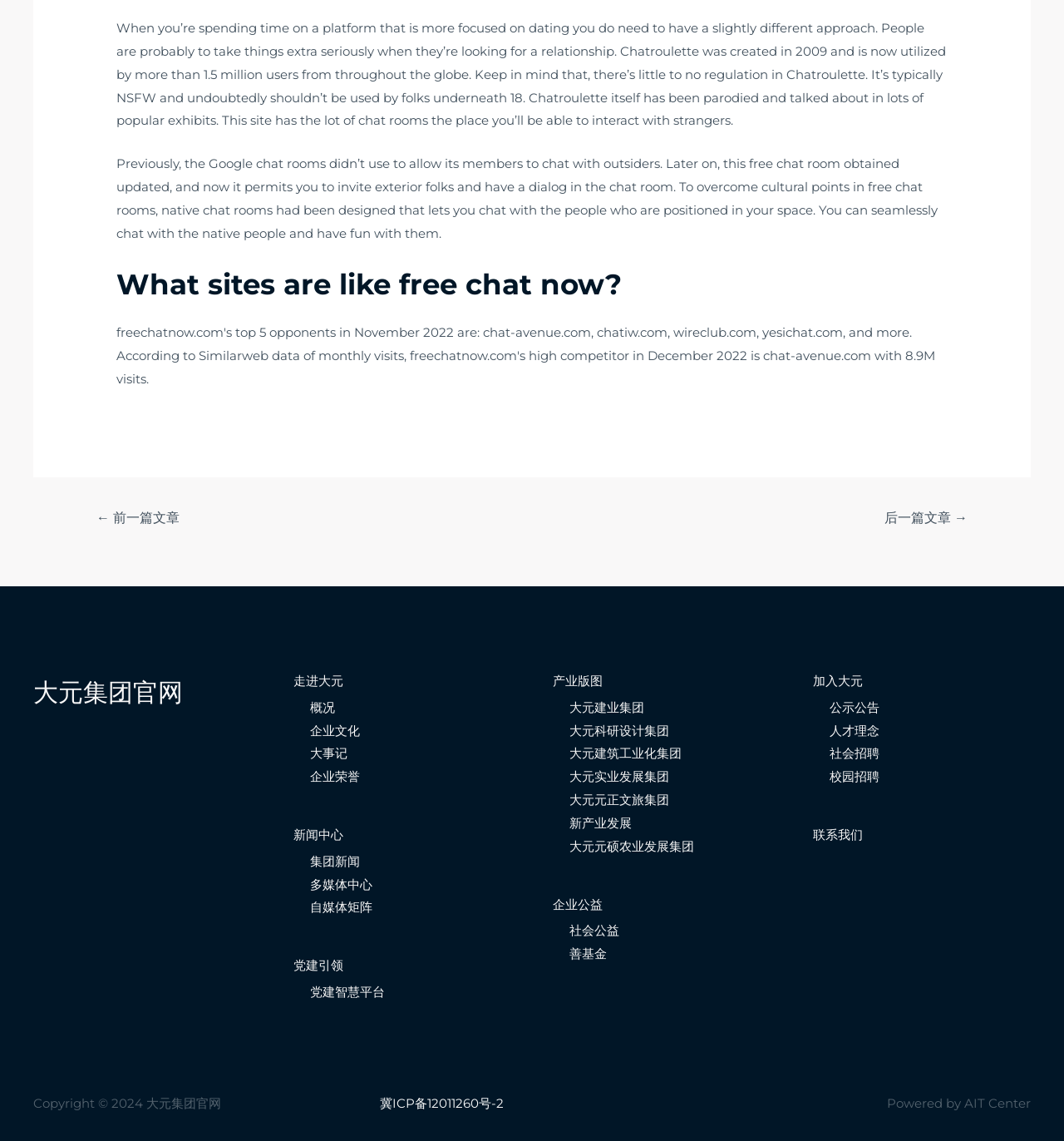Predict the bounding box coordinates for the UI element described as: "概况". The coordinates should be four float numbers between 0 and 1, presented as [left, top, right, bottom].

[0.291, 0.613, 0.314, 0.627]